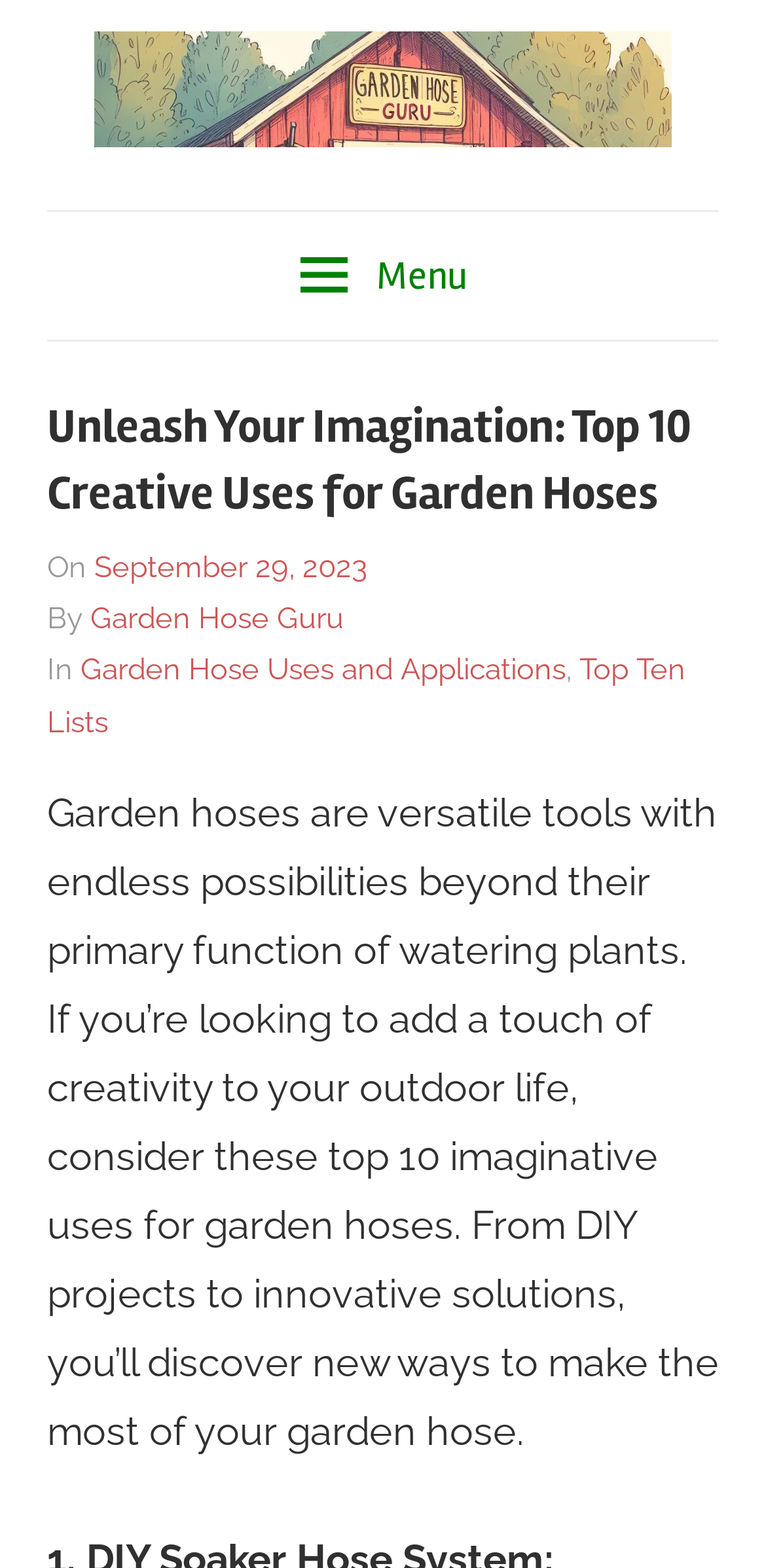What is the purpose of the article?
Give a detailed response to the question by analyzing the screenshot.

The purpose of the article can be inferred from the heading and the paragraph below, which suggests that the article aims to provide creative uses for garden hoses beyond their primary function of watering plants.